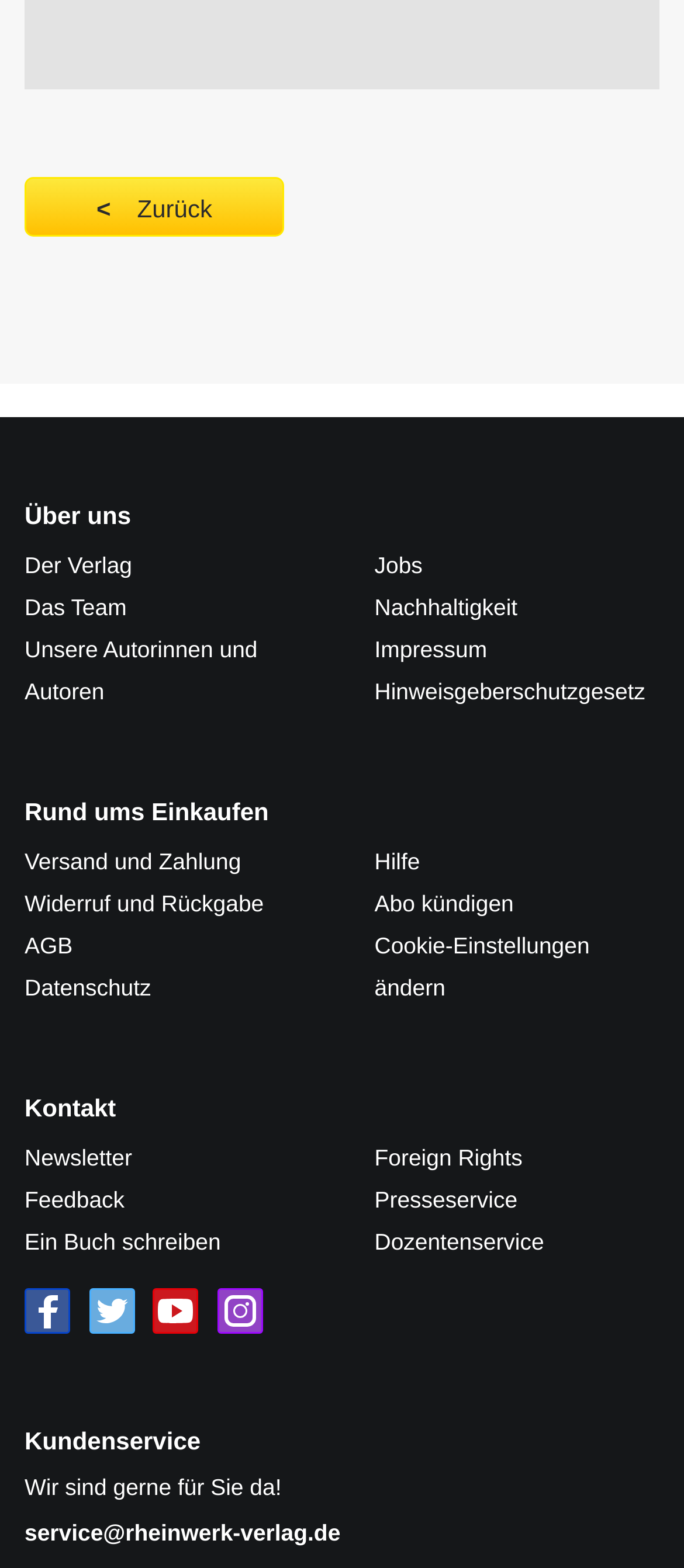Show the bounding box coordinates for the element that needs to be clicked to execute the following instruction: "Follow us on Facebook". Provide the coordinates in the form of four float numbers between 0 and 1, i.e., [left, top, right, bottom].

[0.036, 0.821, 0.103, 0.85]